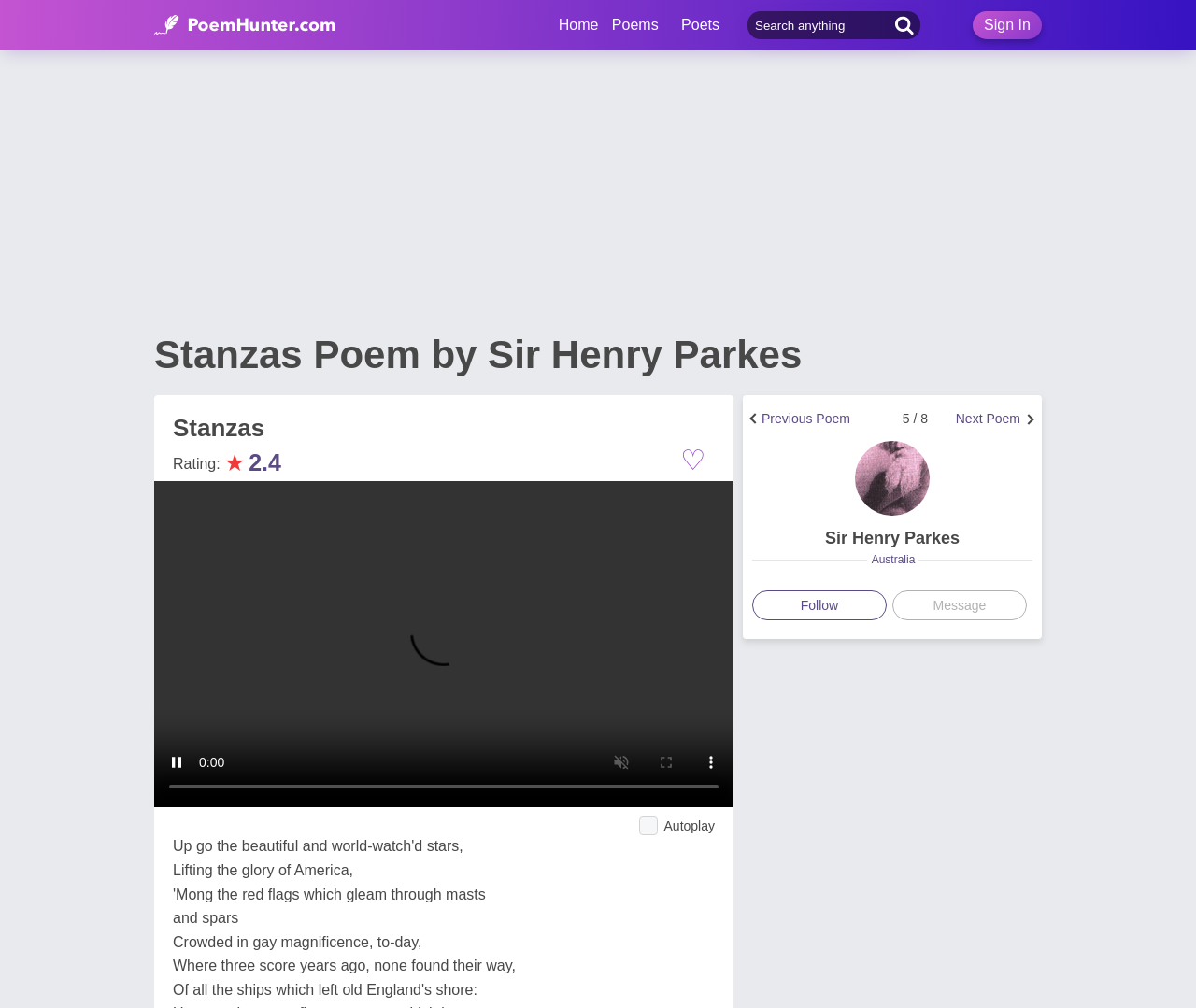What is the country of origin of the poet?
Could you answer the question with a detailed and thorough explanation?

The country of origin of the poet can be found in the static text element with the text 'Australia'.